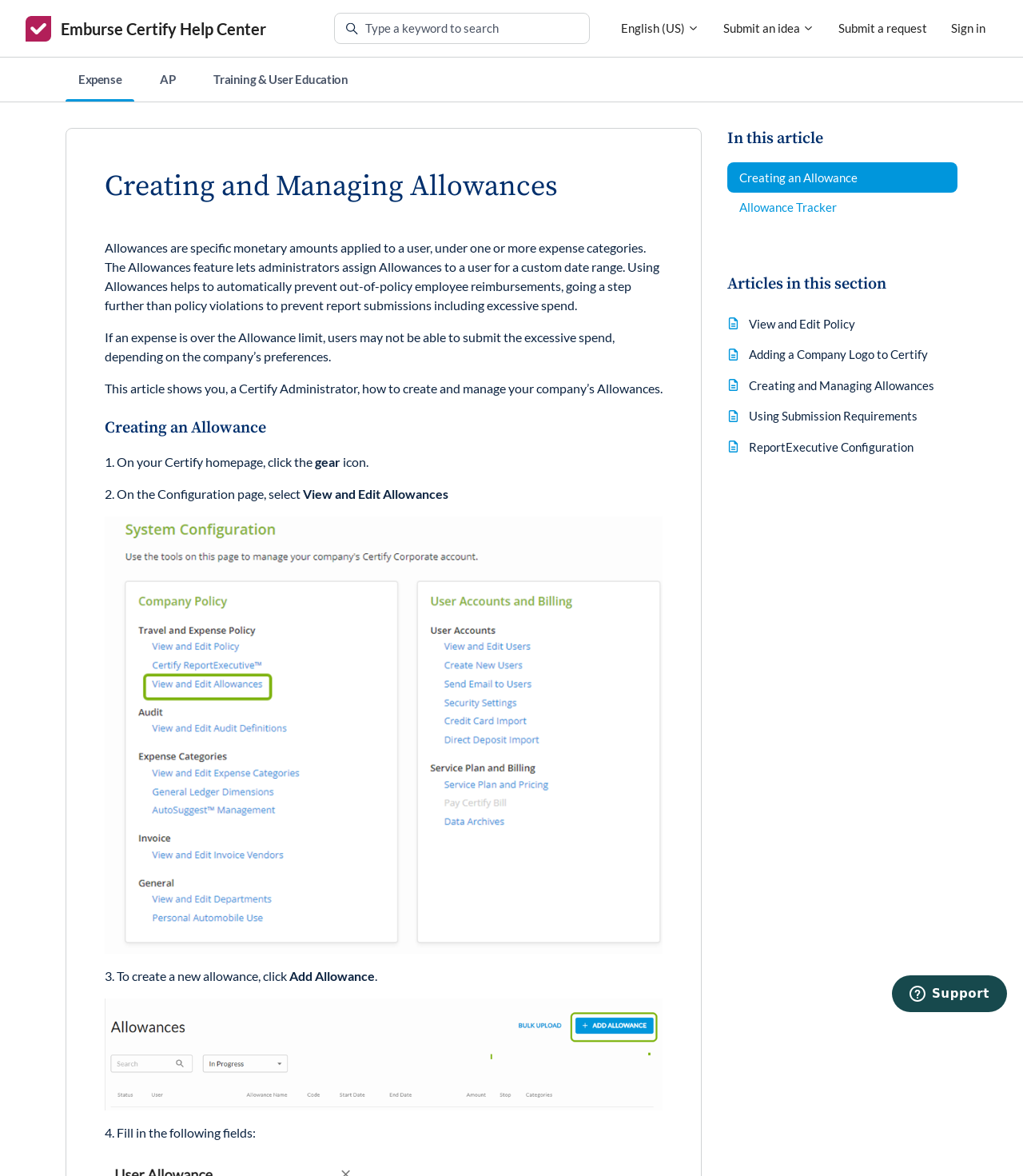Please reply to the following question using a single word or phrase: 
What is the role of the Certify Administrator?

Create and manage Allowances